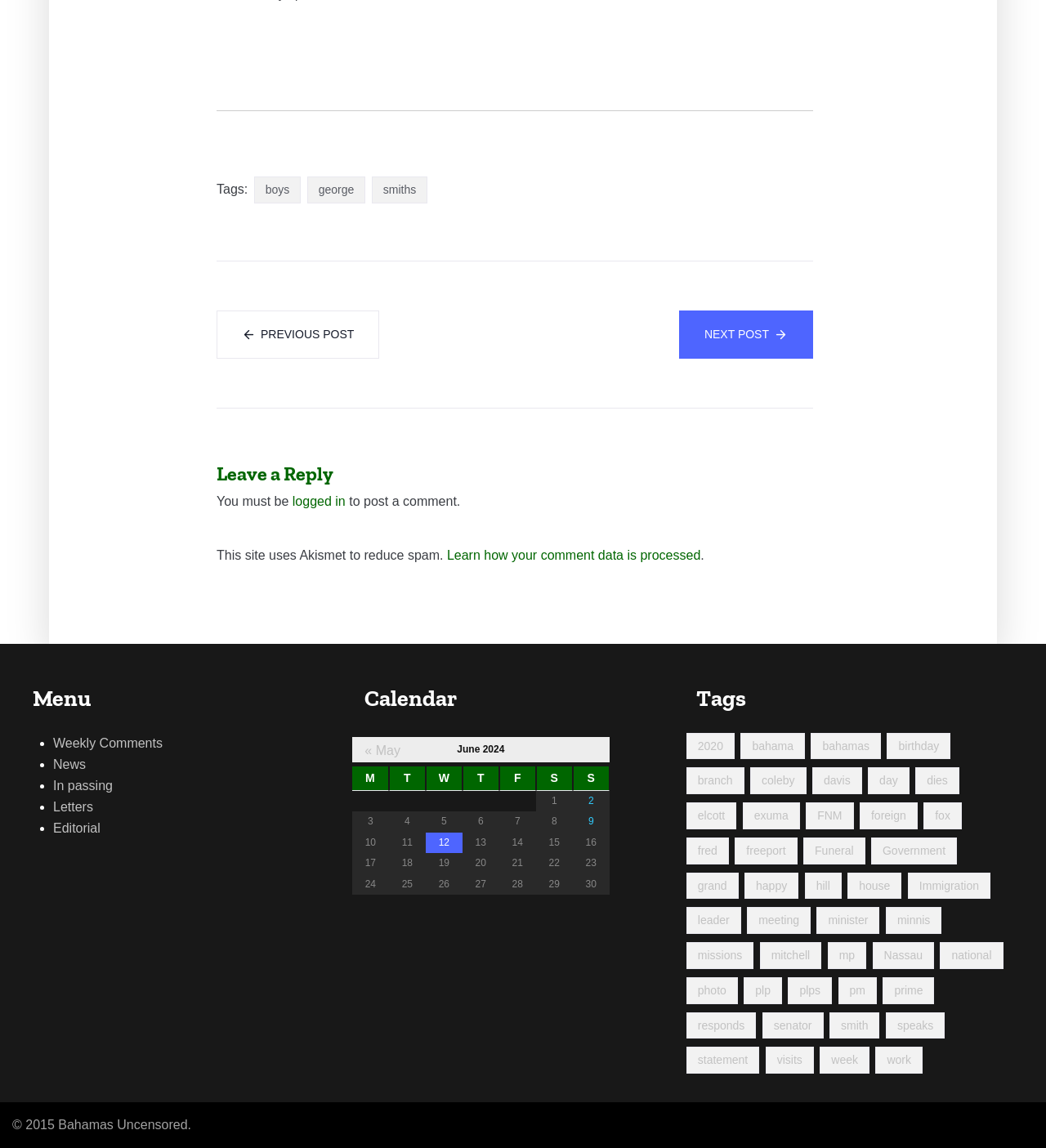What is the purpose of the section that contains the links 'Weekly Comments', 'News', and 'In passing'?
Using the information from the image, answer the question thoroughly.

The section that contains the links 'Weekly Comments', 'News', and 'In passing' is located on the left side of the webpage, and it appears to be a navigation menu that allows users to access different categories or sections of the website.